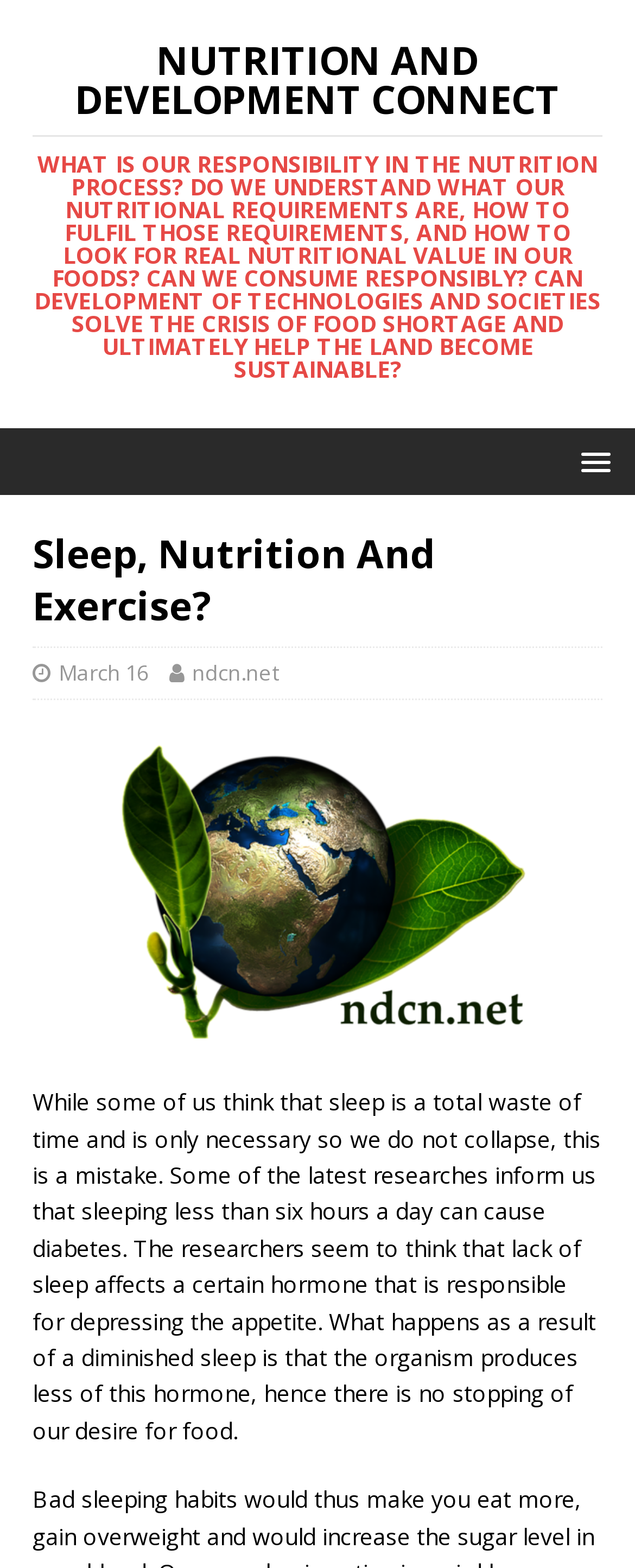Find the bounding box coordinates for the HTML element specified by: "ndcn.net".

[0.303, 0.419, 0.438, 0.438]